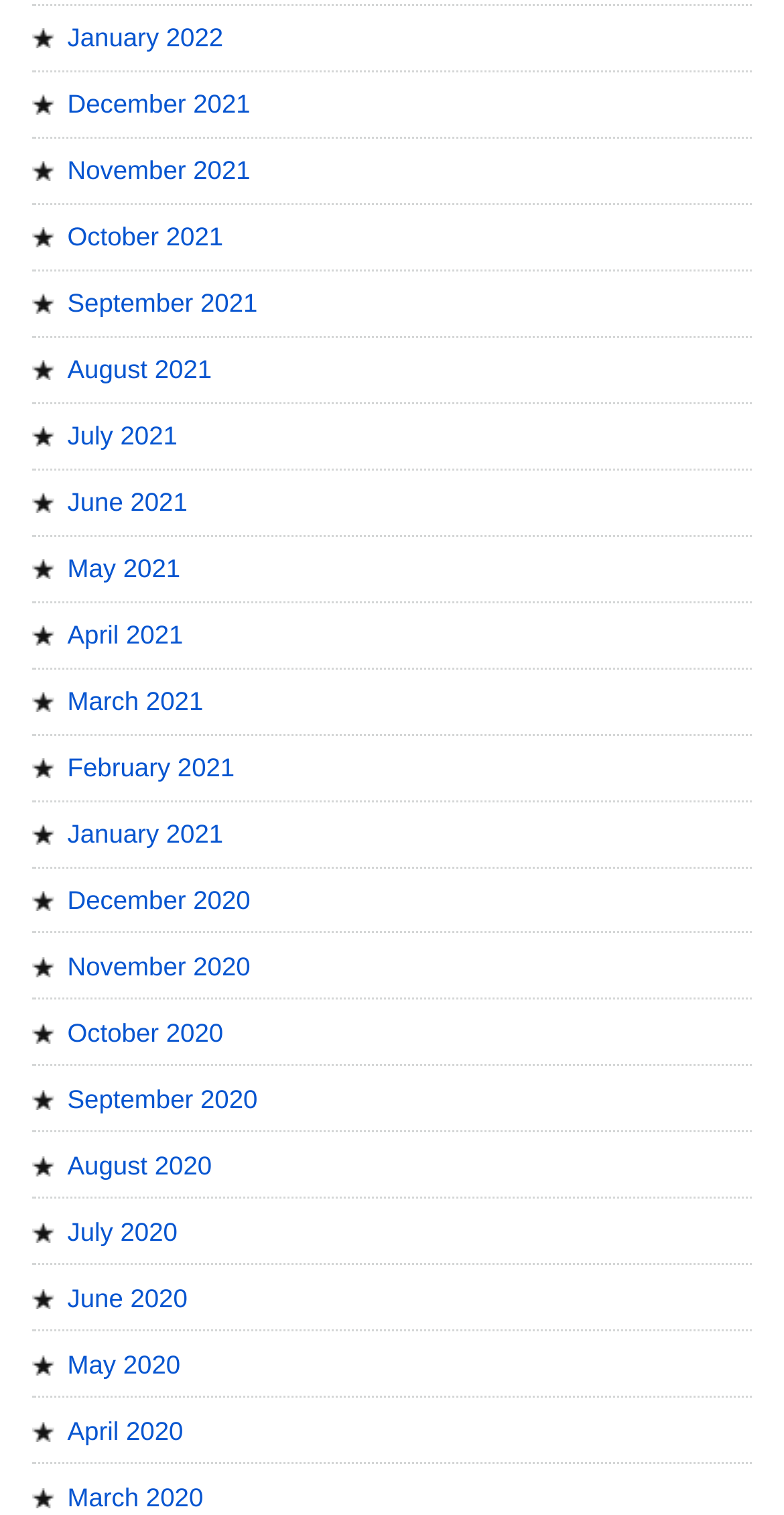Answer the question below using just one word or a short phrase: 
What is the earliest month listed?

December 2020